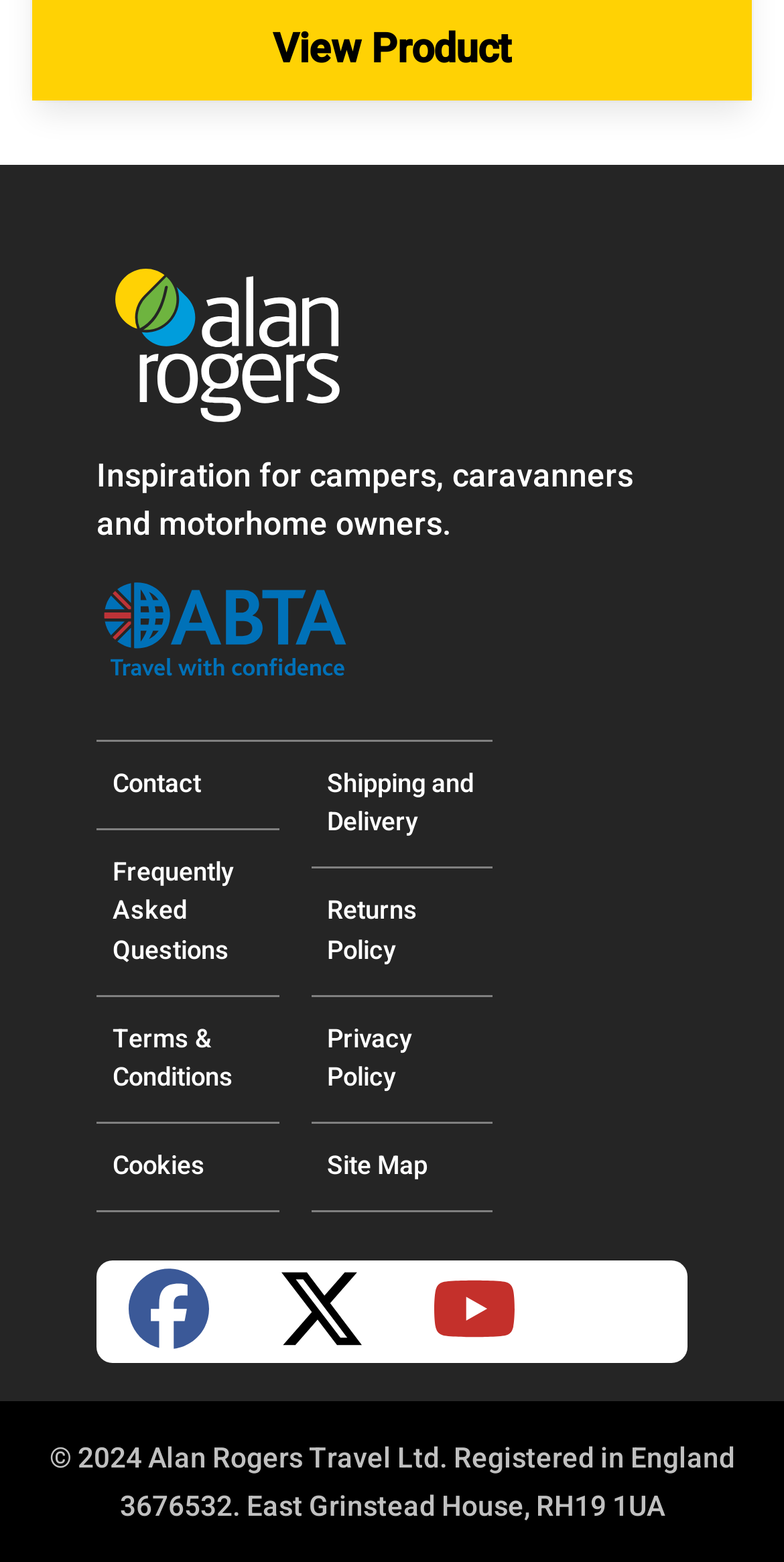Please find the bounding box coordinates for the clickable element needed to perform this instruction: "Follow on Facebook".

[0.154, 0.842, 0.287, 0.873]